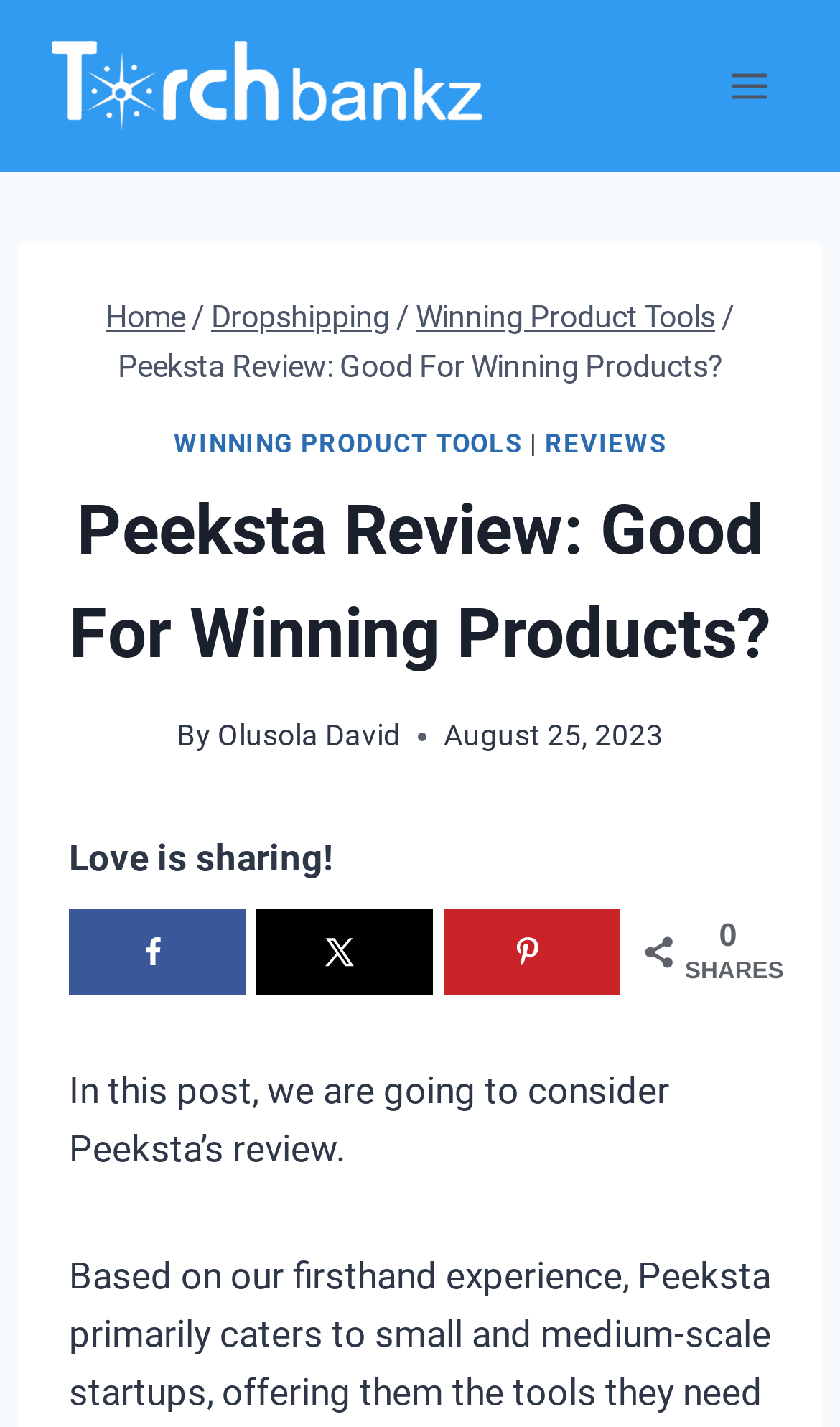Please provide a comprehensive response to the question based on the details in the image: What is the category of this post?

The category of the post can be found in the breadcrumbs navigation section, where it says 'Home > Dropshipping > Winning Product Tools > Peeksta Review: Good For Winning Products?'.